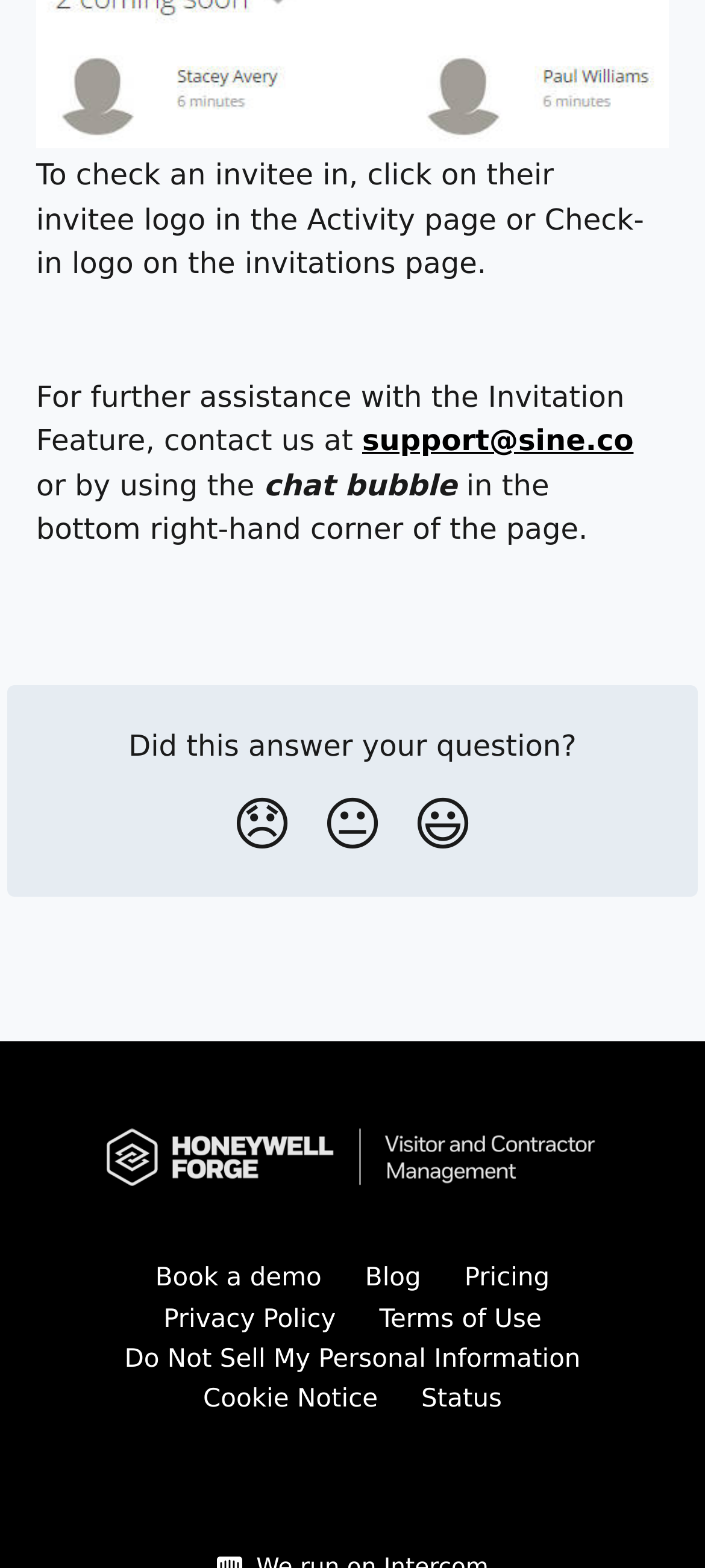What is the contact email for further assistance?
Based on the screenshot, answer the question with a single word or phrase.

support@sine.co